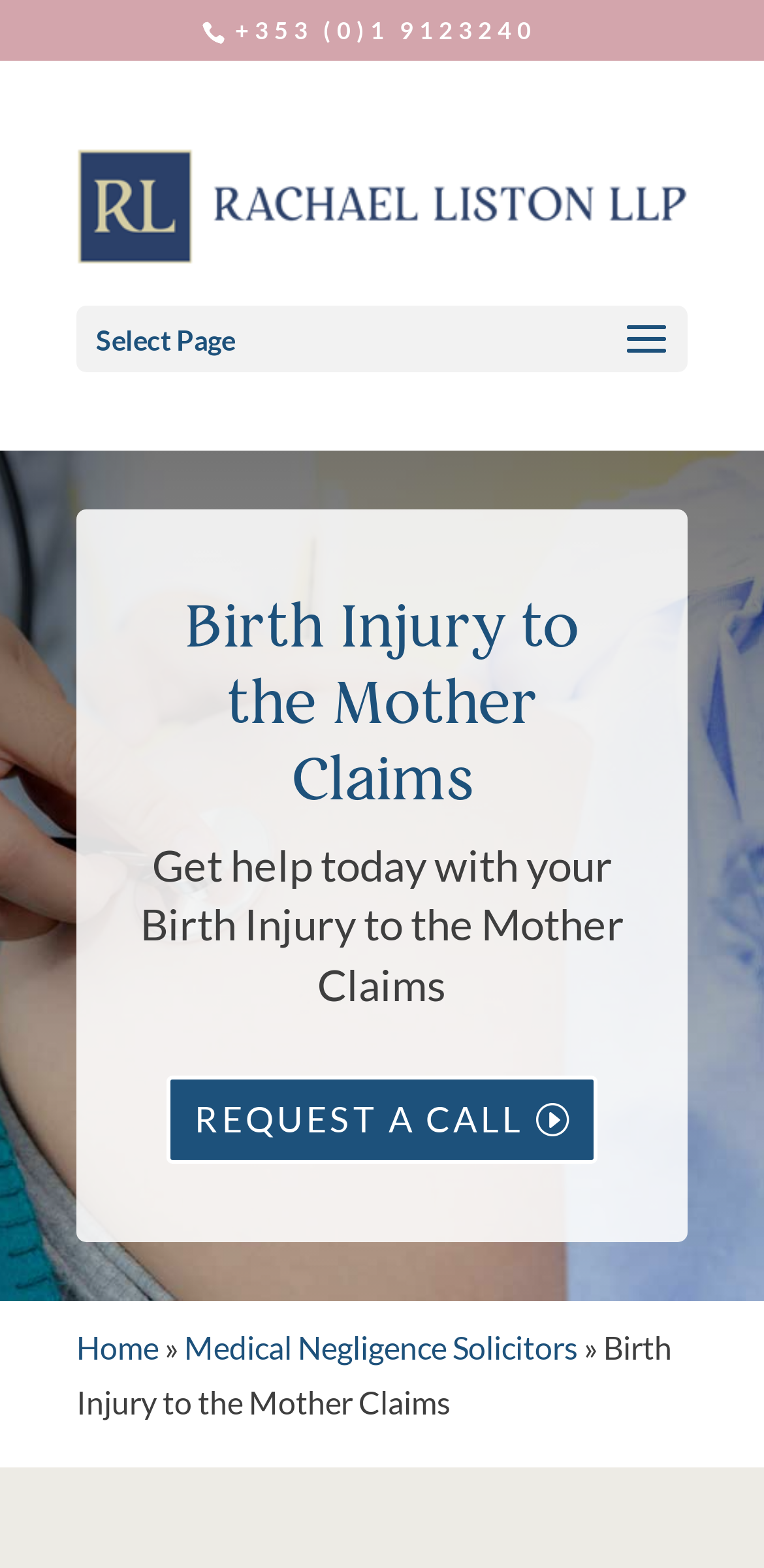Based on the element description "Stuart Price", predict the bounding box coordinates of the UI element.

None